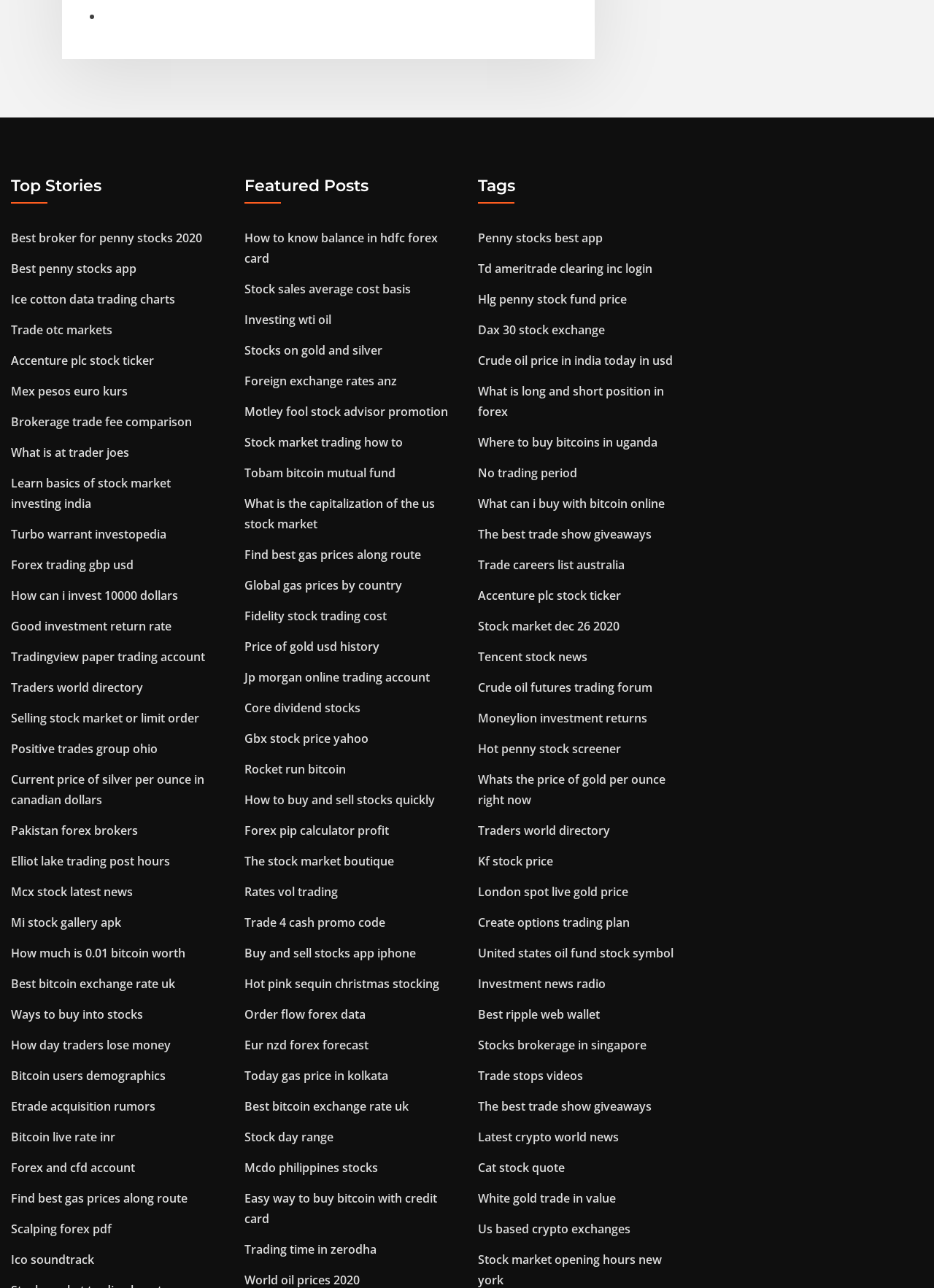Can you find the bounding box coordinates for the UI element given this description: "Bitcoin users demographics"? Provide the coordinates as four float numbers between 0 and 1: [left, top, right, bottom].

[0.012, 0.829, 0.177, 0.841]